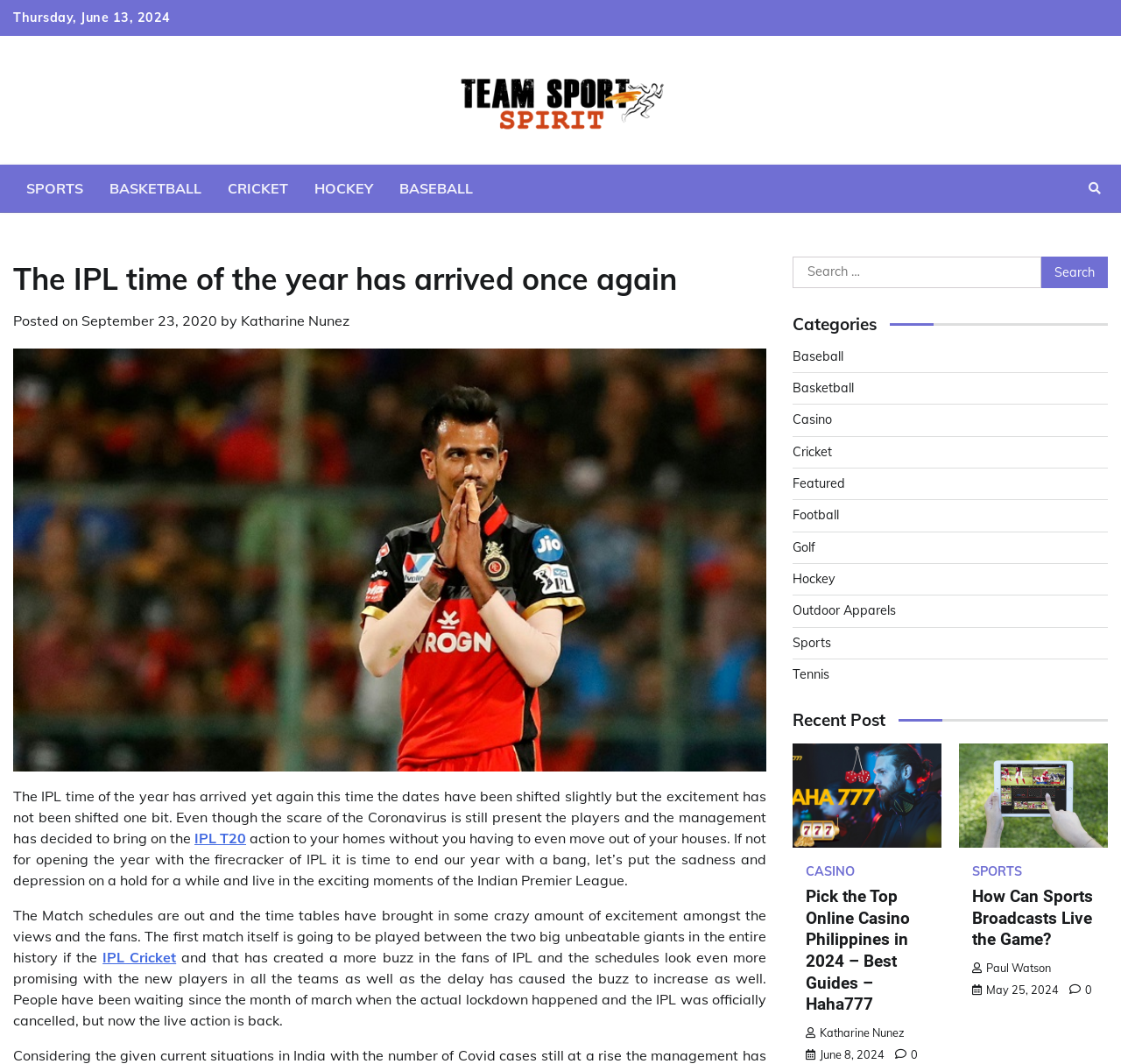Please determine the bounding box coordinates of the element to click in order to execute the following instruction: "Check the post by Katharine Nunez". The coordinates should be four float numbers between 0 and 1, specified as [left, top, right, bottom].

[0.719, 0.964, 0.807, 0.977]